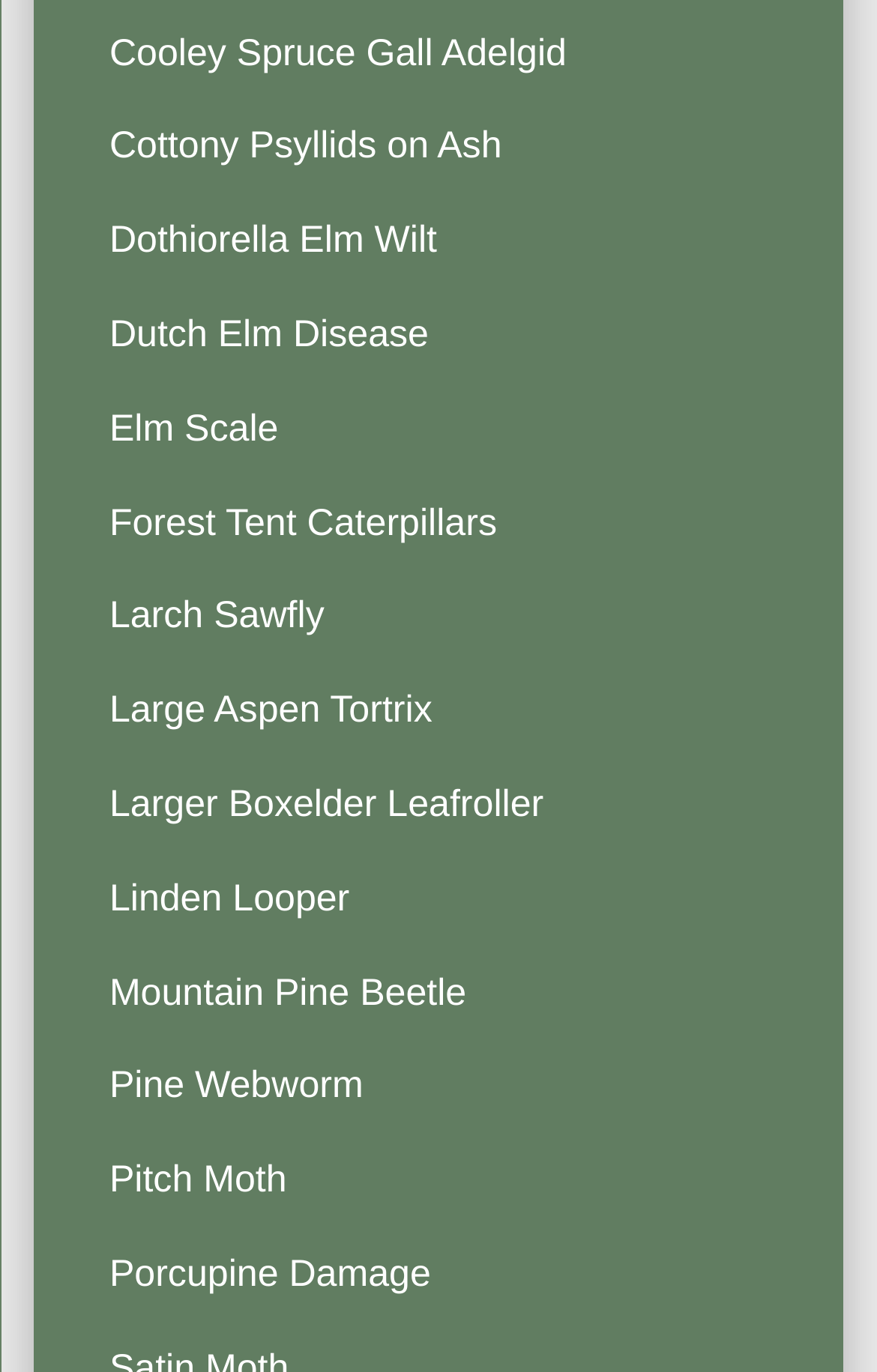Pinpoint the bounding box coordinates of the element to be clicked to execute the instruction: "Get information about Elm Scale".

[0.039, 0.277, 0.961, 0.346]